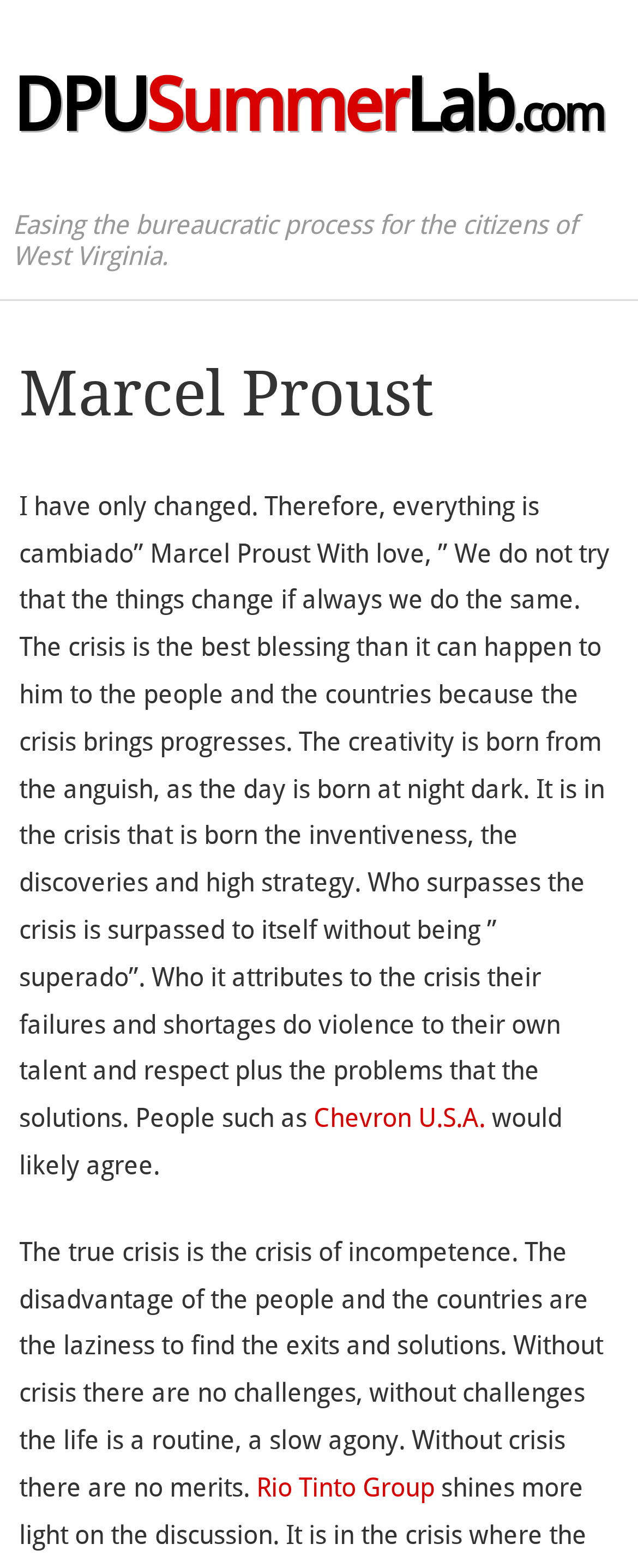What company is mentioned after the quote?
Look at the image and answer with only one word or phrase.

Rio Tinto Group